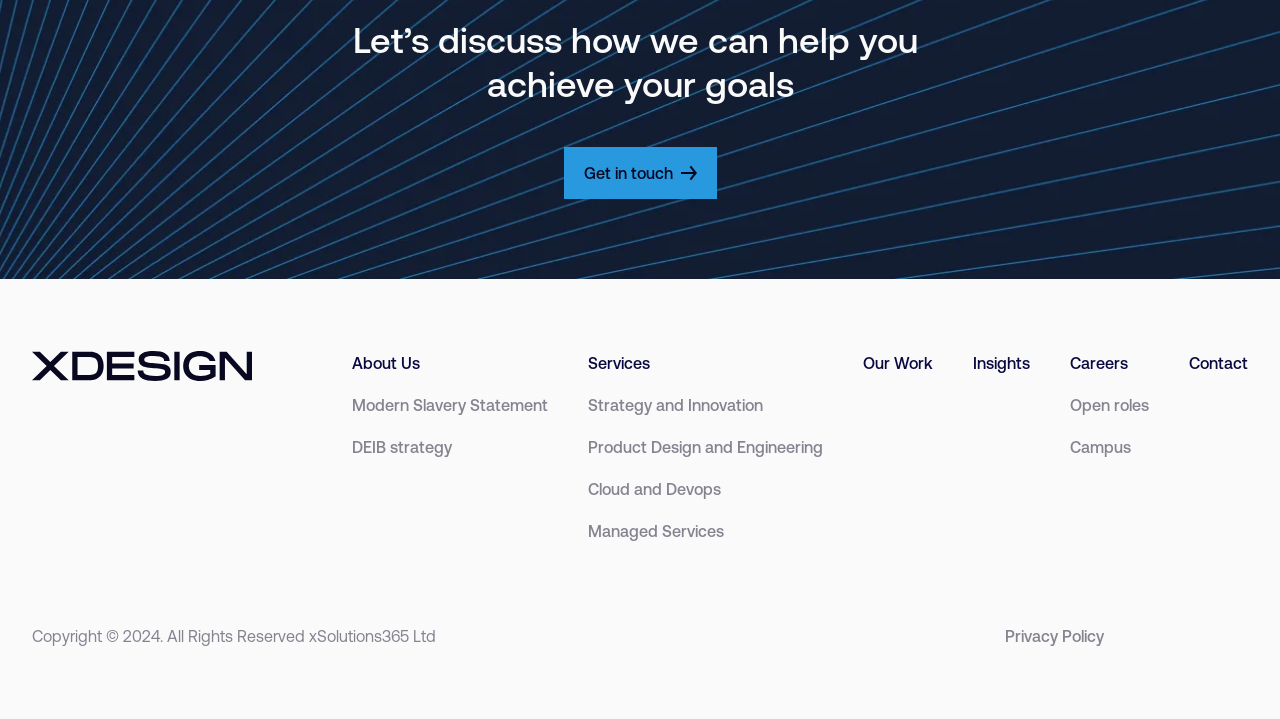Look at the image and write a detailed answer to the question: 
What services does the company offer?

The webpage lists several services offered by the company, including Strategy and Innovation, Product Design and Engineering, Cloud and Devops, and Managed Services, among others, which suggests that the company provides a range of services related to design, engineering, and technology.